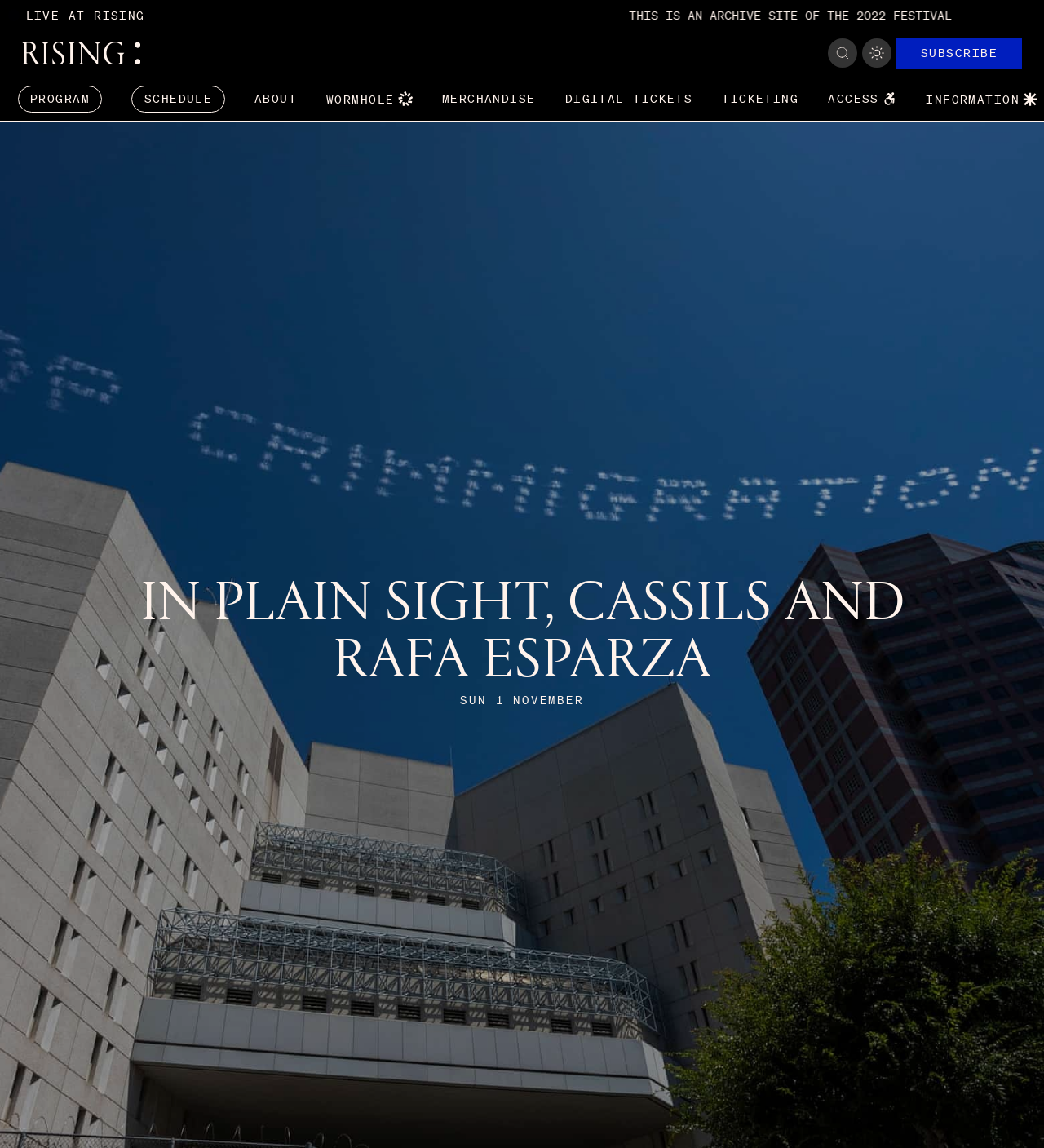What is the date mentioned on the webpage?
Can you offer a detailed and complete answer to this question?

I found the answer by looking at the middle of the webpage, where it says 'SUN 1 NOVEMBER' in a static text element. This suggests that the date mentioned on the webpage is Sunday, 1st November.